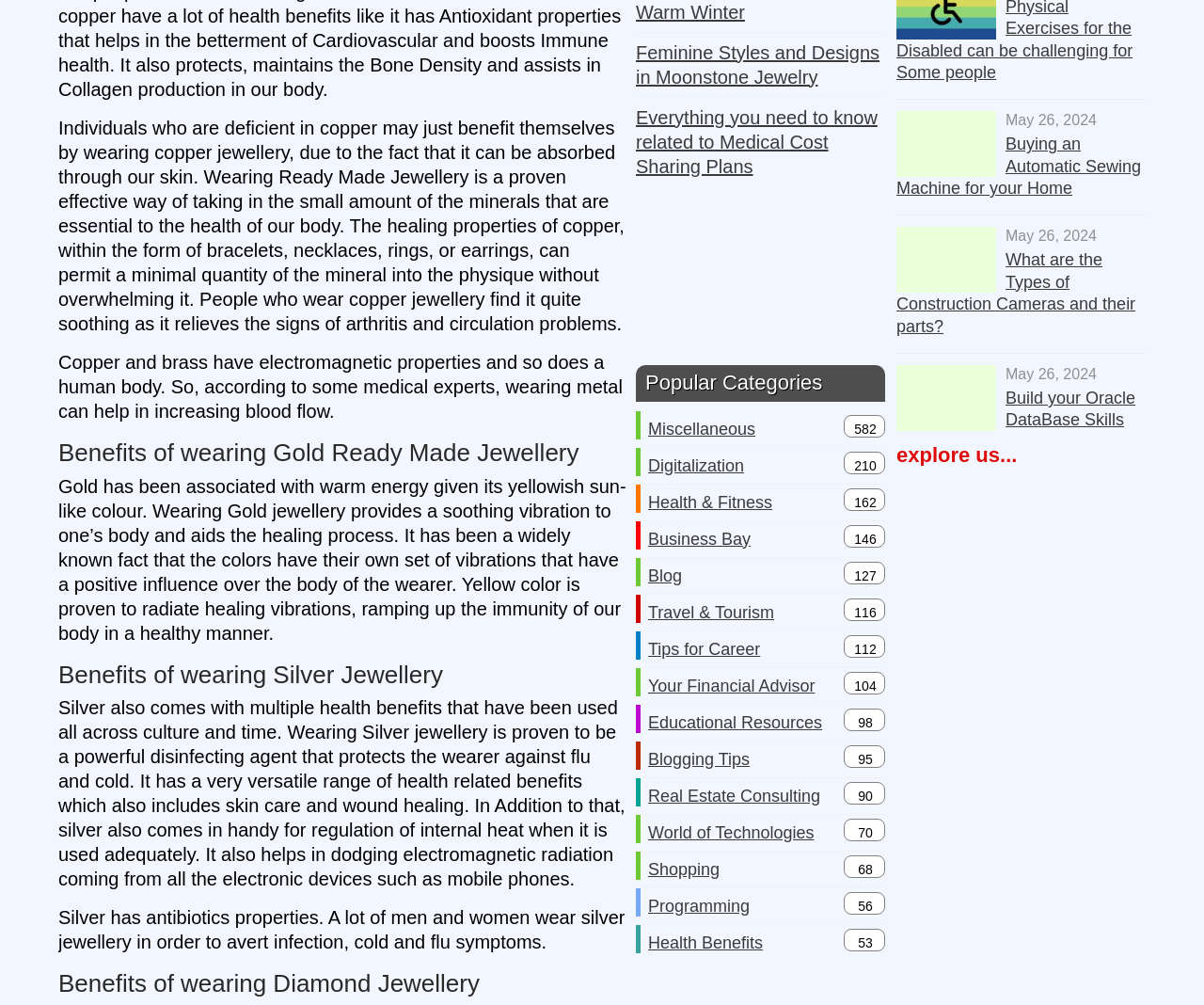Please find the bounding box for the UI component described as follows: "Real Estate Consulting".

[0.538, 0.774, 0.681, 0.81]